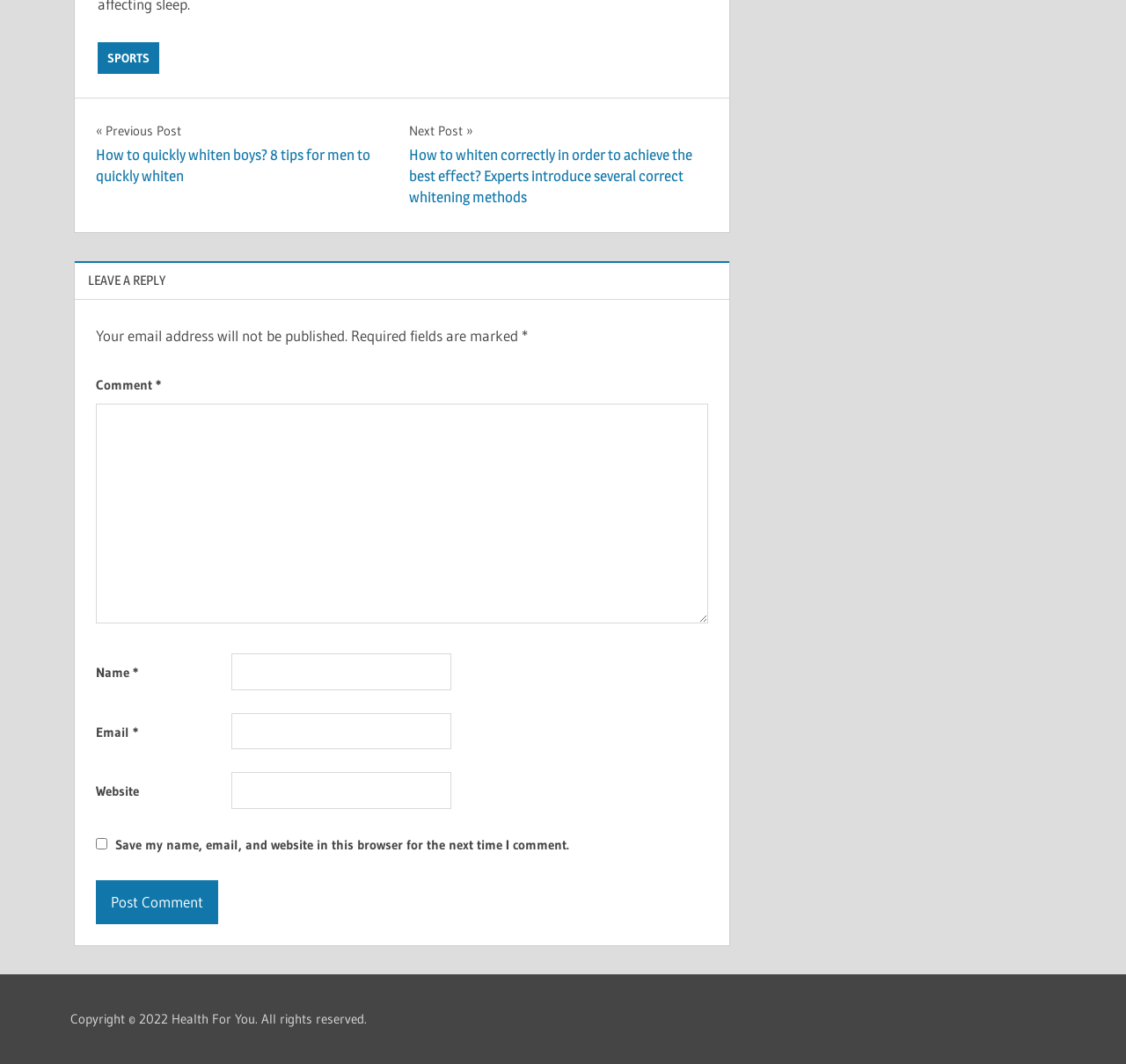Identify the bounding box coordinates for the region to click in order to carry out this instruction: "Click the 'Post Comment' button". Provide the coordinates using four float numbers between 0 and 1, formatted as [left, top, right, bottom].

[0.085, 0.827, 0.194, 0.868]